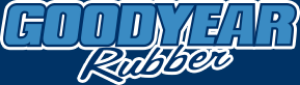Offer a detailed narrative of the image's content.

The image displays the logo of Goodyear Rubber, prominently featuring the brand name "GOODYEAR" in bold, uppercase letters, colored in a vivid blue. The word "Rubber" is also included, styled in a complementary format that enhances the overall visual appeal of the logo. This emblem represents Goodyear Rubber's commitment to quality and innovation in the rubber manufacturing industry. The logo is set against a contrasting background, emphasizing its significance within the context of the company's offerings and its focus on delivering high-quality rubber products.